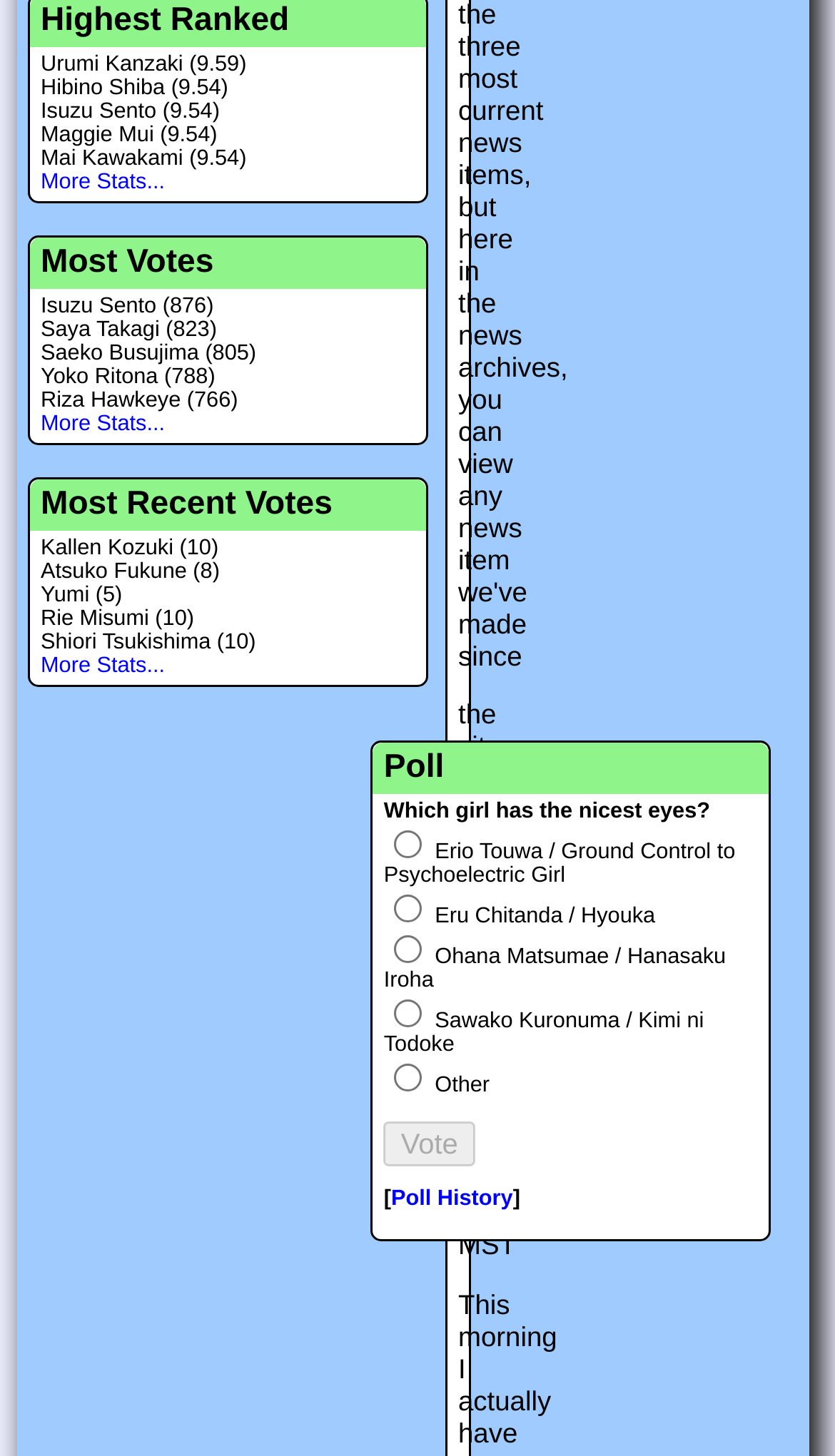Provide the bounding box for the UI element matching this description: "More Stats...".

[0.049, 0.284, 0.197, 0.3]